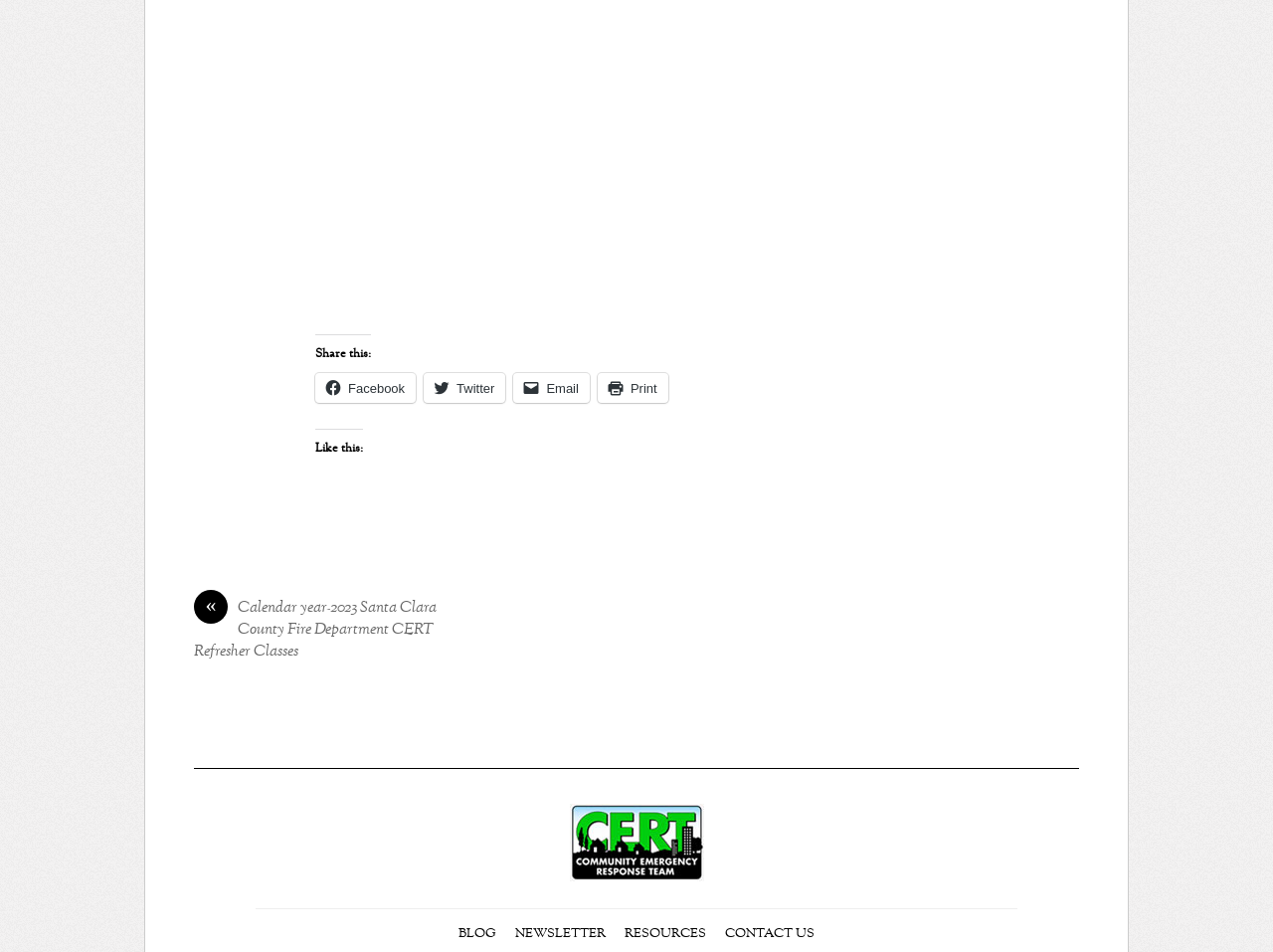Could you specify the bounding box coordinates for the clickable section to complete the following instruction: "View Saratoga CERT"?

[0.447, 0.896, 0.553, 0.94]